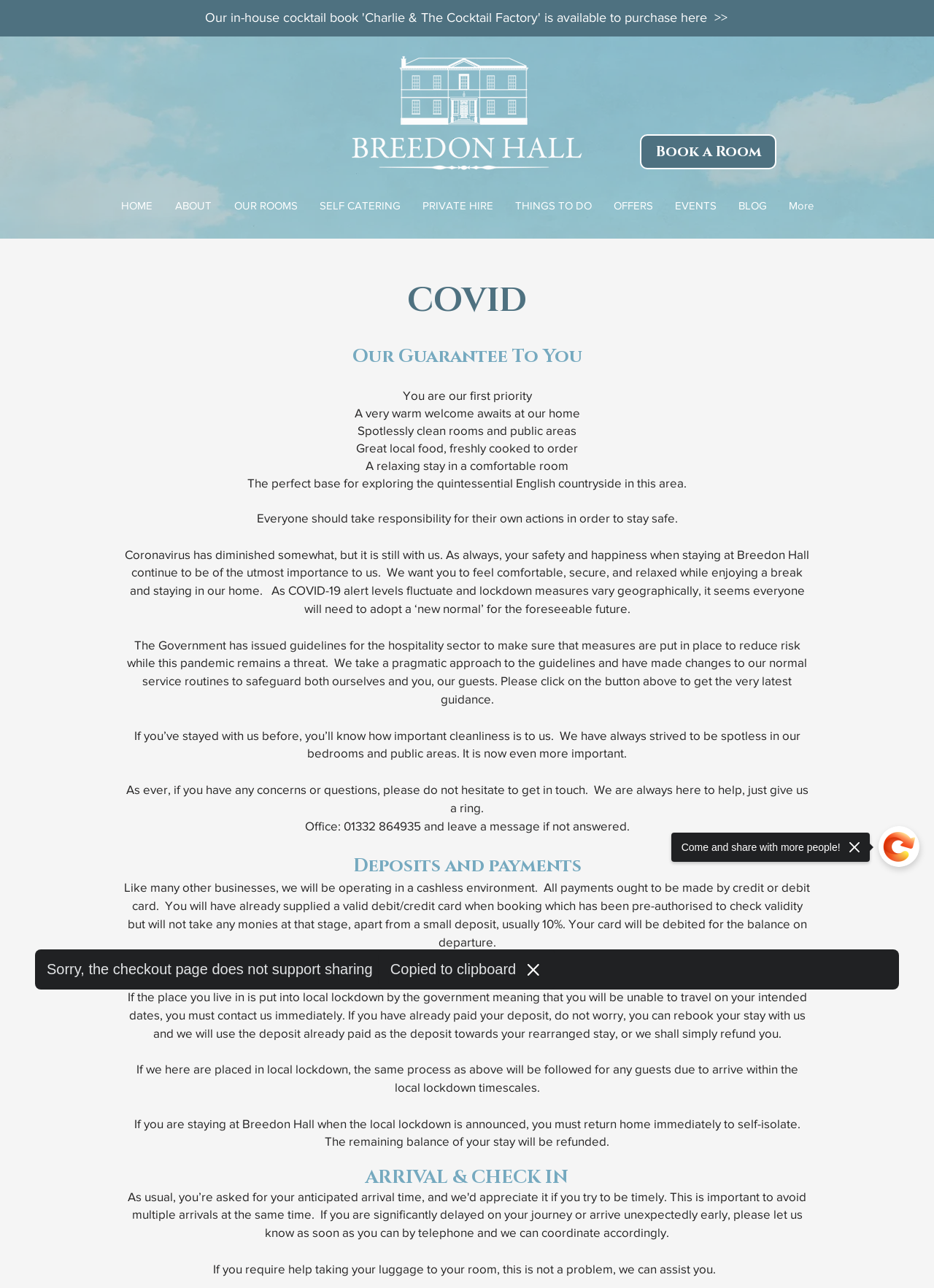Return the bounding box coordinates of the UI element that corresponds to this description: "More". The coordinates must be given as four float numbers in the range of 0 and 1, [left, top, right, bottom].

[0.833, 0.149, 0.883, 0.171]